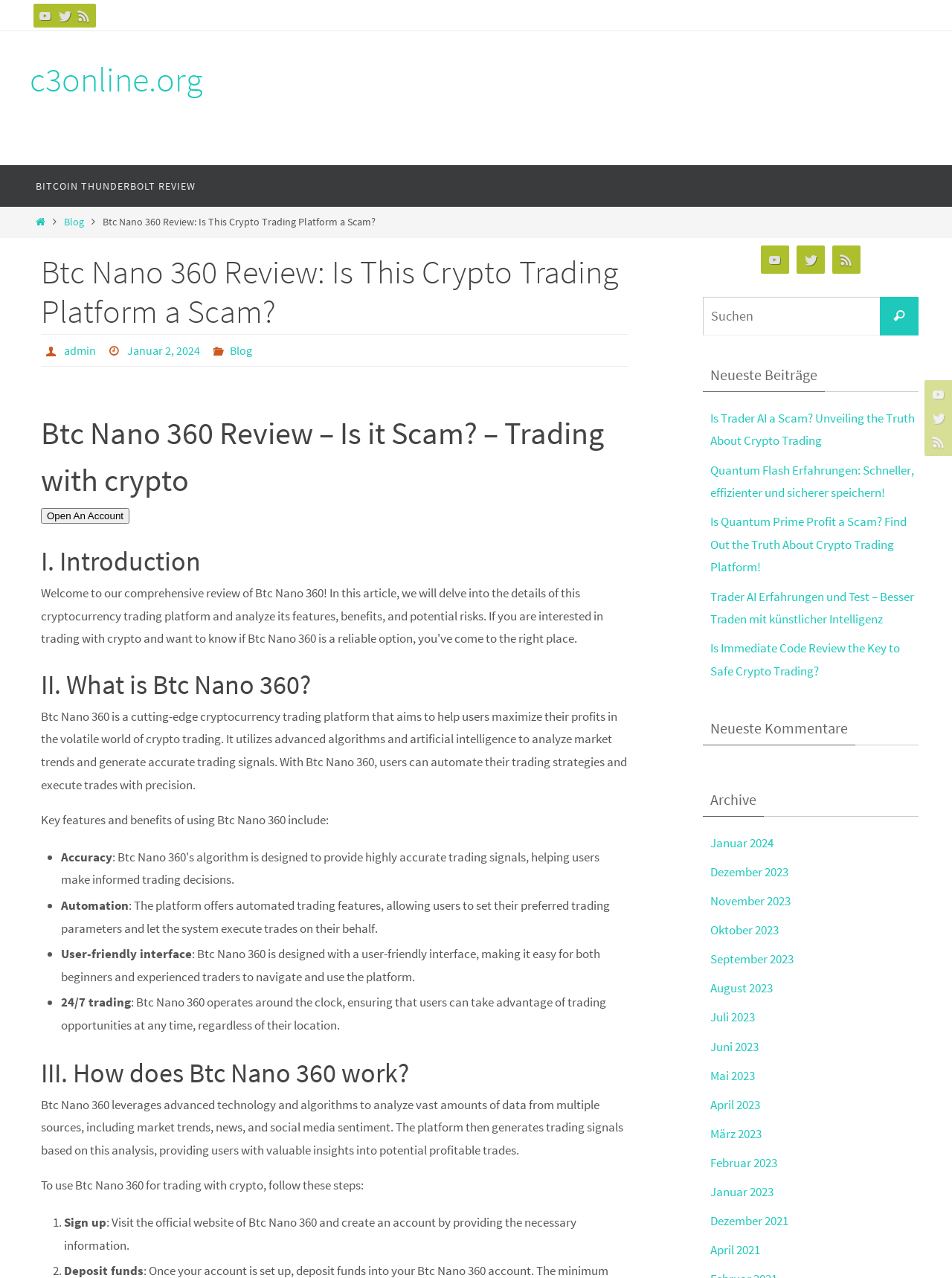Identify and provide the bounding box coordinates of the UI element described: "Blog". The coordinates should be formatted as [left, top, right, bottom], with each number being a float between 0 and 1.

[0.242, 0.269, 0.265, 0.281]